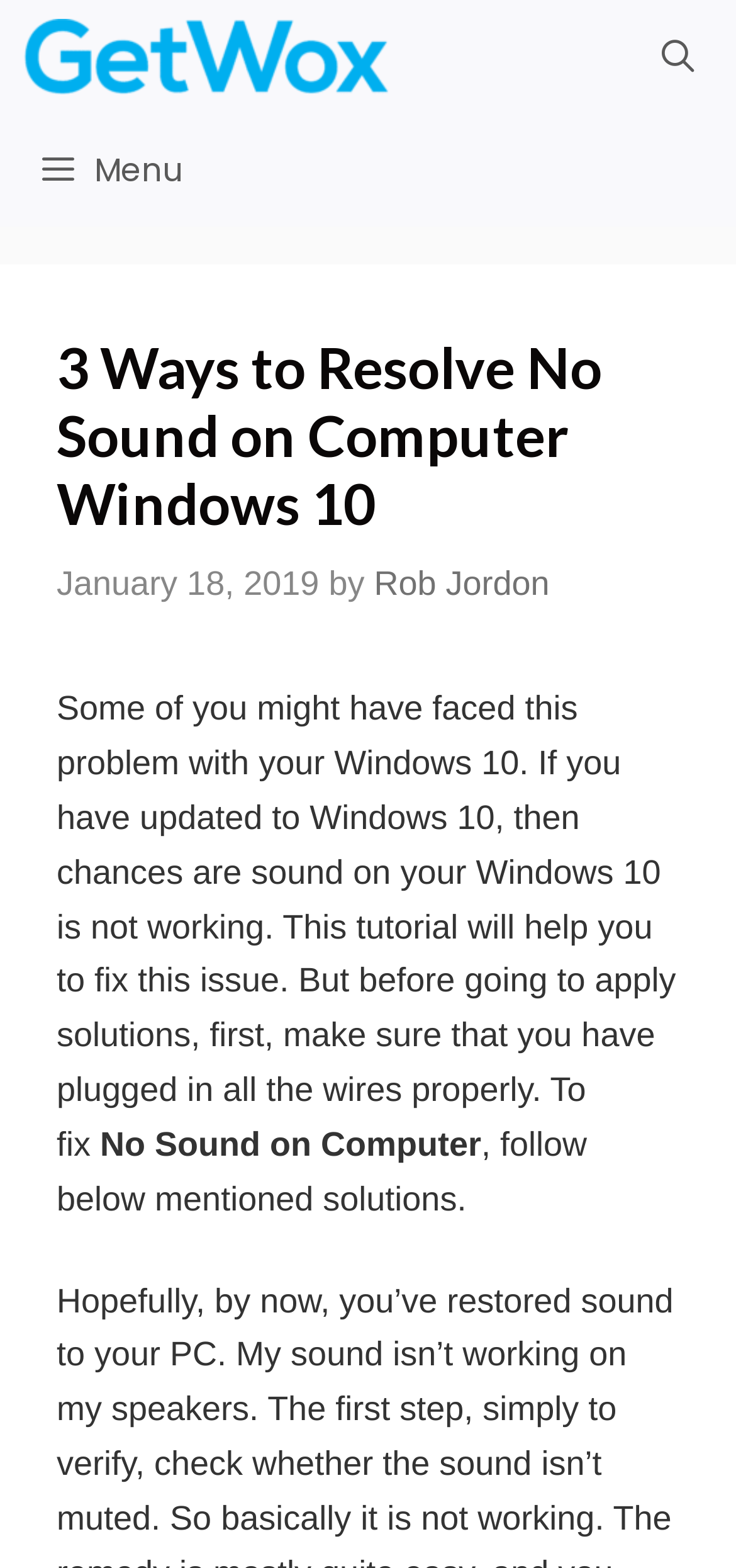What is the first step to fix the no sound issue?
Refer to the image and provide a one-word or short phrase answer.

Make sure wires are plugged in properly